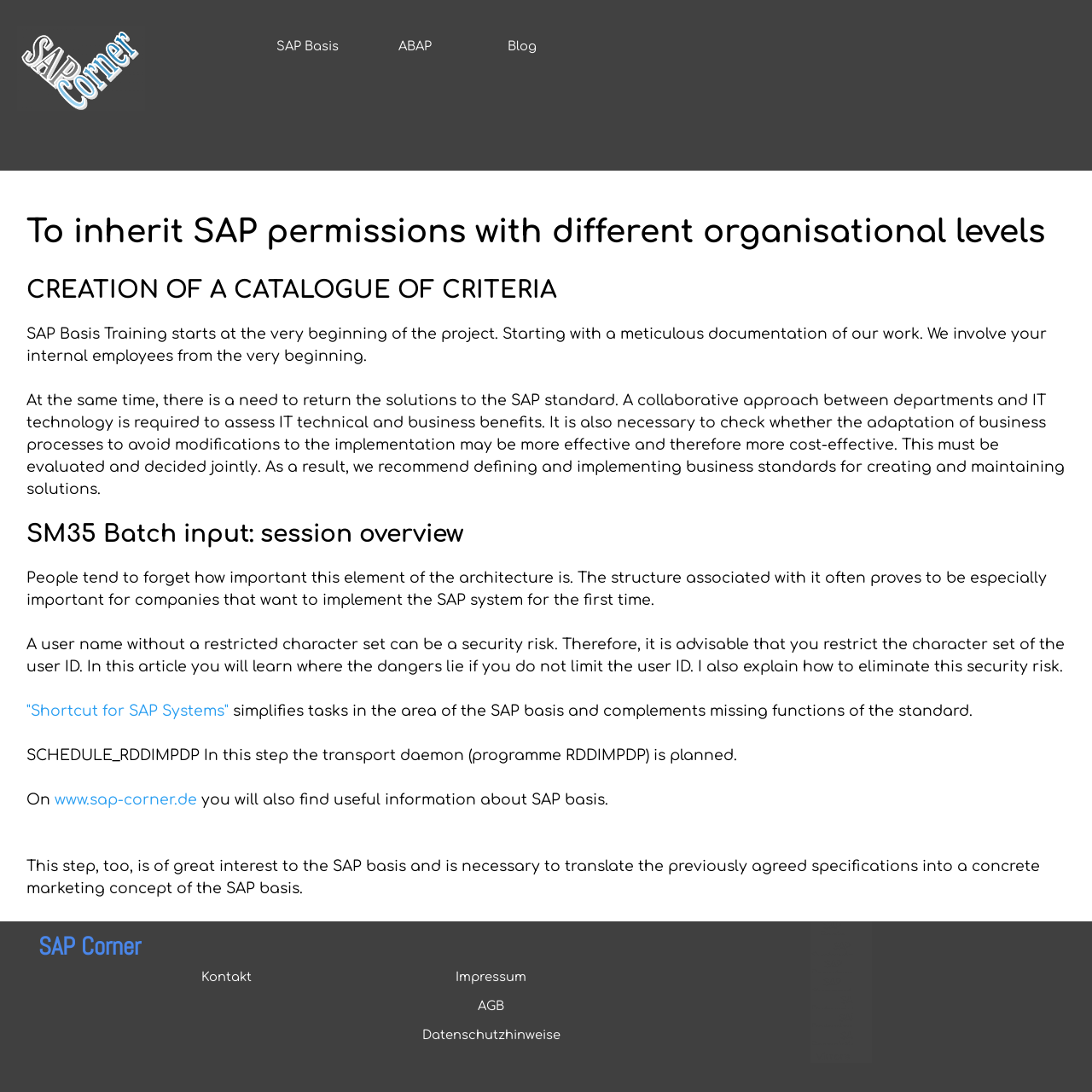What is the purpose of the SAP Basis Training?
Look at the screenshot and respond with one word or a short phrase.

To document work and involve internal employees